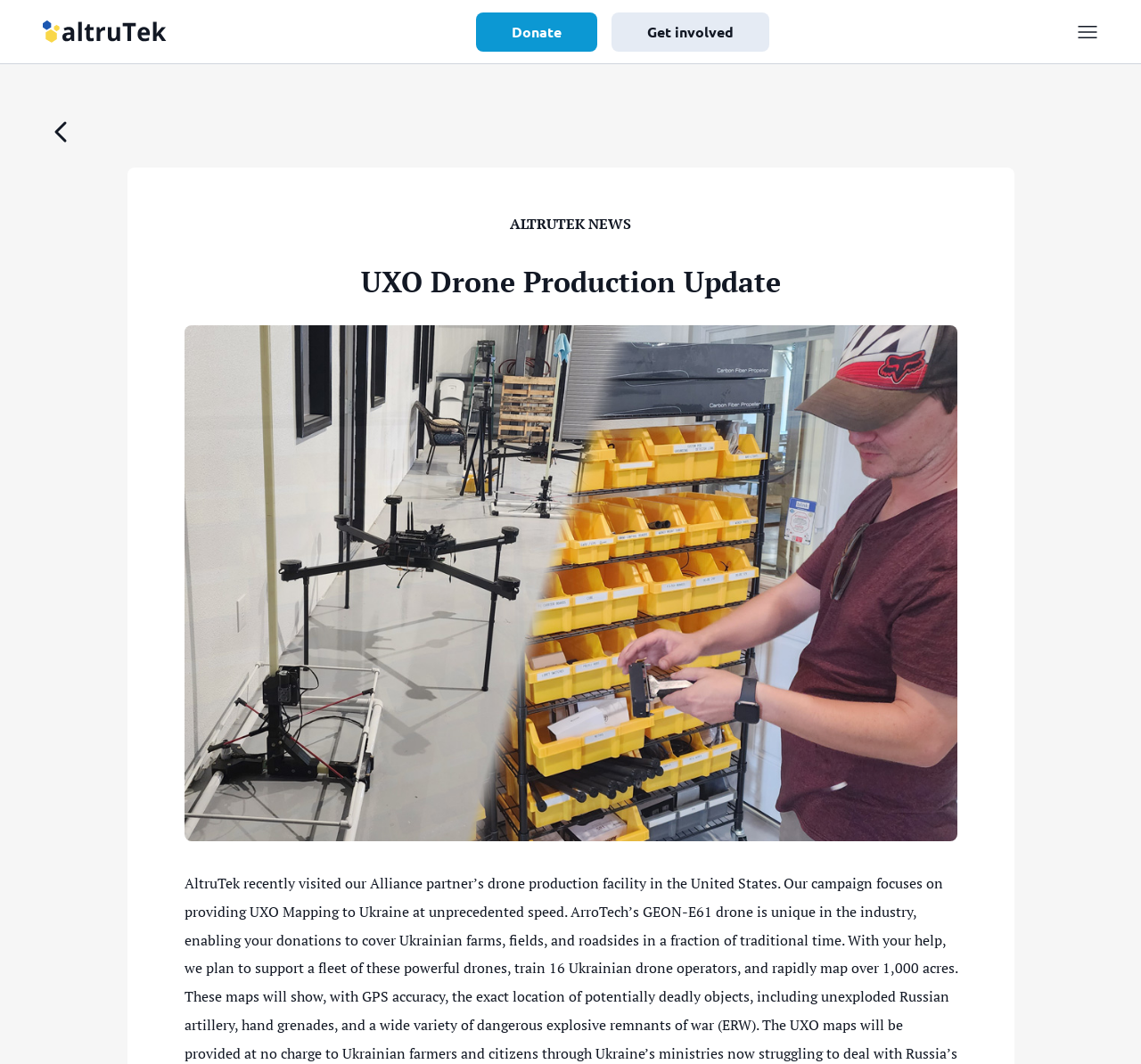Offer a detailed explanation of the webpage layout and contents.

The webpage is about AltruTek's news update on UXO drone production. At the top left, there is a logo of AltruTek, which is an image linked to the AltruTek website. To the right of the logo, there are two links, "Donate" and "Get involved", positioned side by side. 

On the top right, there is a navigation menu with a button to open it, accompanied by an icon. Below the navigation menu, there is a large figure that spans almost the entire width of the page, likely an image related to UXO drone production.

The main content of the page is divided into two sections. The first section has a heading "UXO Drone Production Update" and is positioned above a large figure, which might be an image or a video related to the update. The second section has a title "ALTRUTEK NEWS" in bold font, indicating that it is a news article or a blog post.